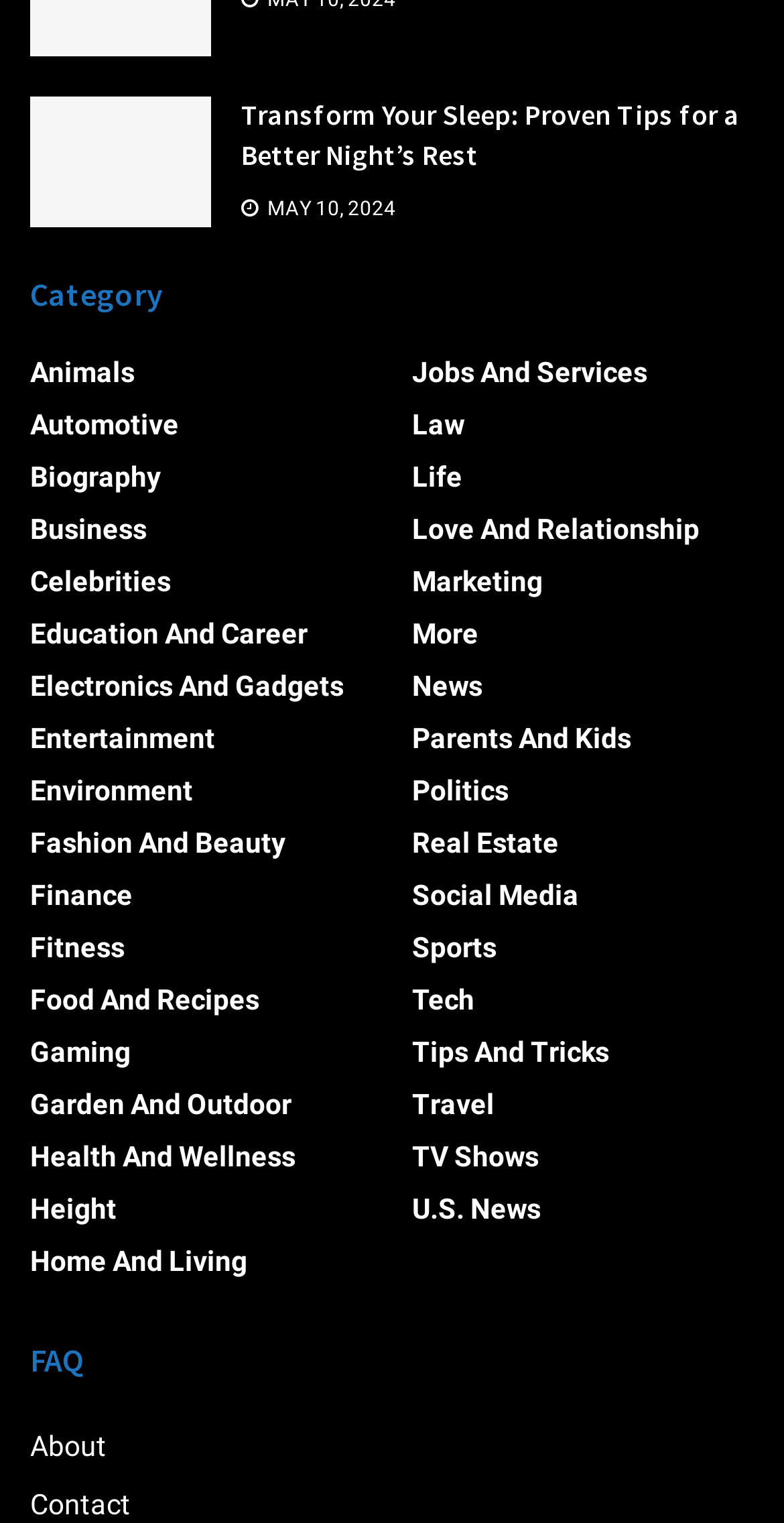Please locate the bounding box coordinates of the region I need to click to follow this instruction: "Contact the website administrator".

[0.038, 0.977, 0.167, 0.998]